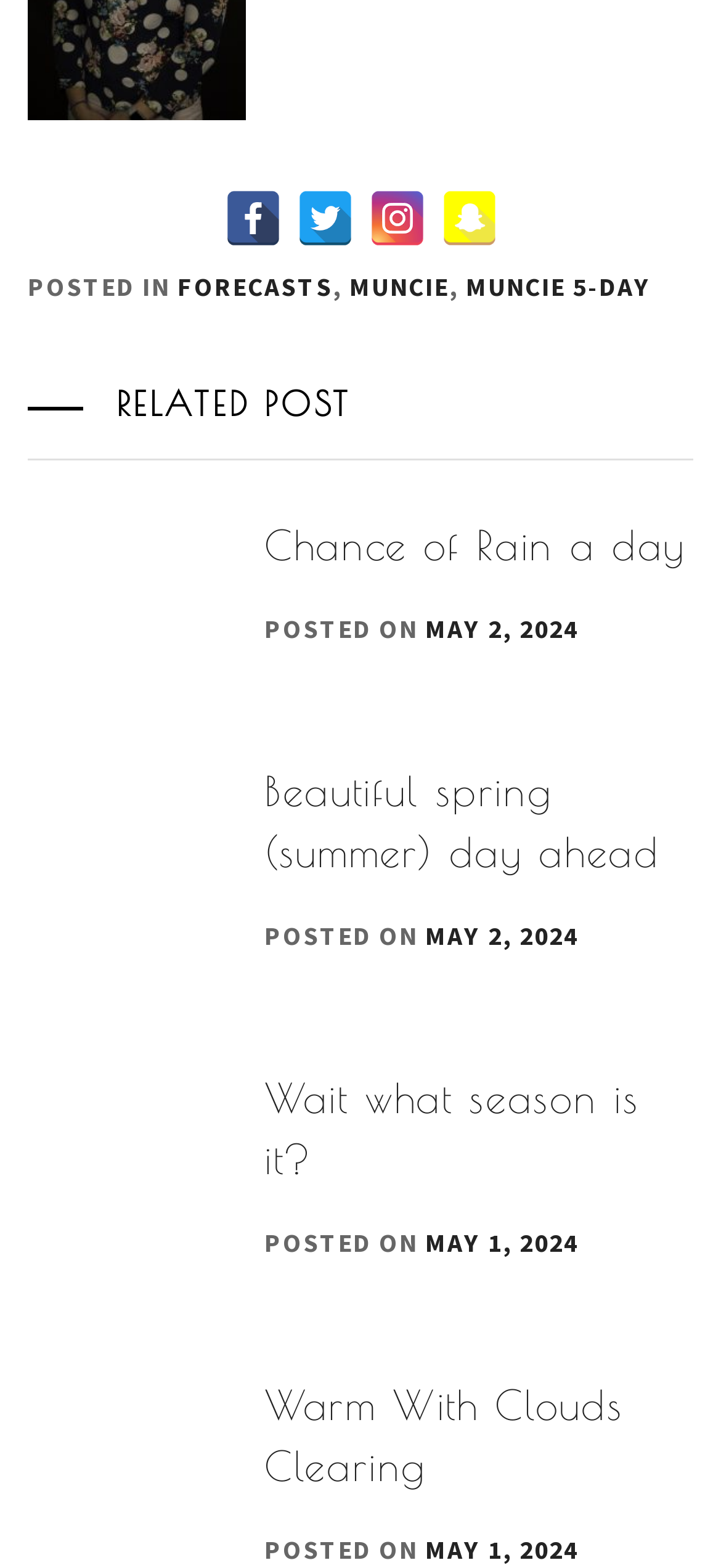Please determine the bounding box coordinates of the section I need to click to accomplish this instruction: "Read Beautiful spring (summer) day ahead article".

[0.367, 0.486, 0.962, 0.564]